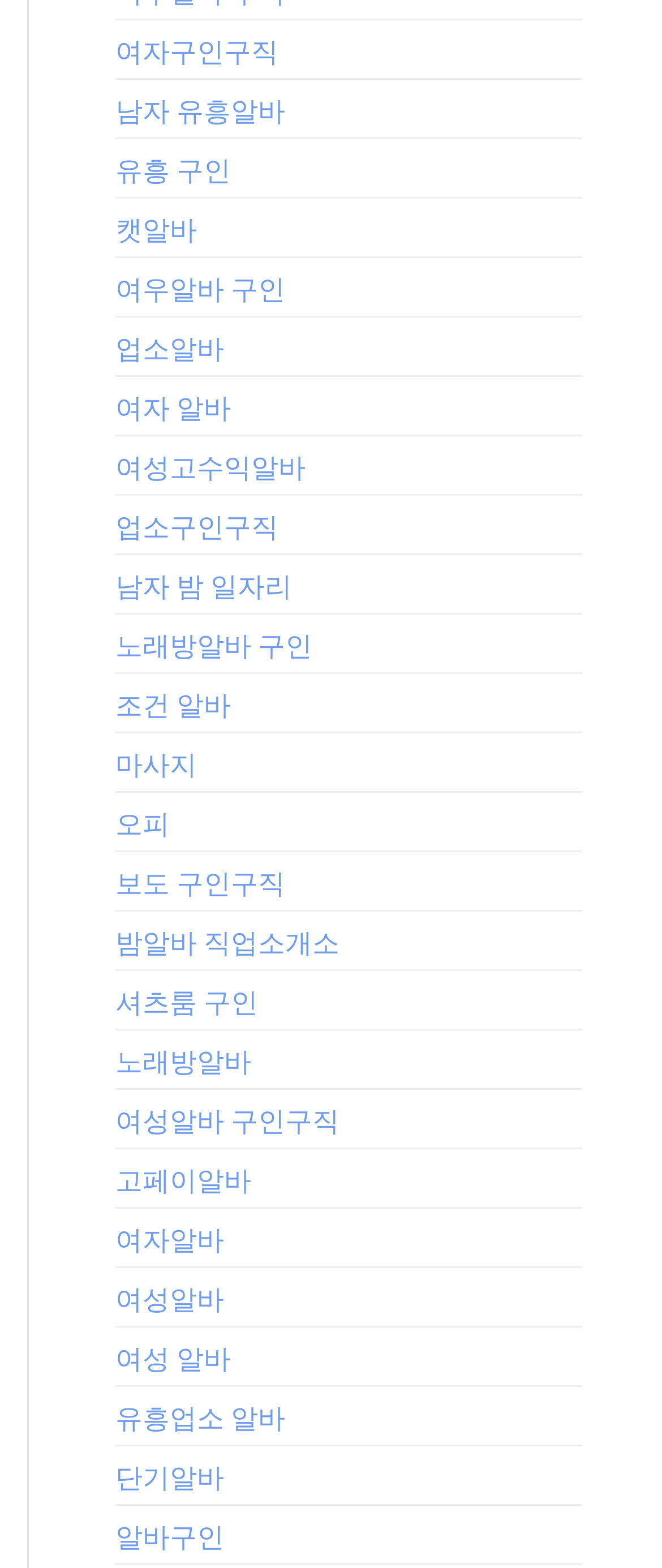Locate the bounding box coordinates of the area where you should click to accomplish the instruction: "Click 여자구인구직 link".

[0.174, 0.019, 0.421, 0.045]